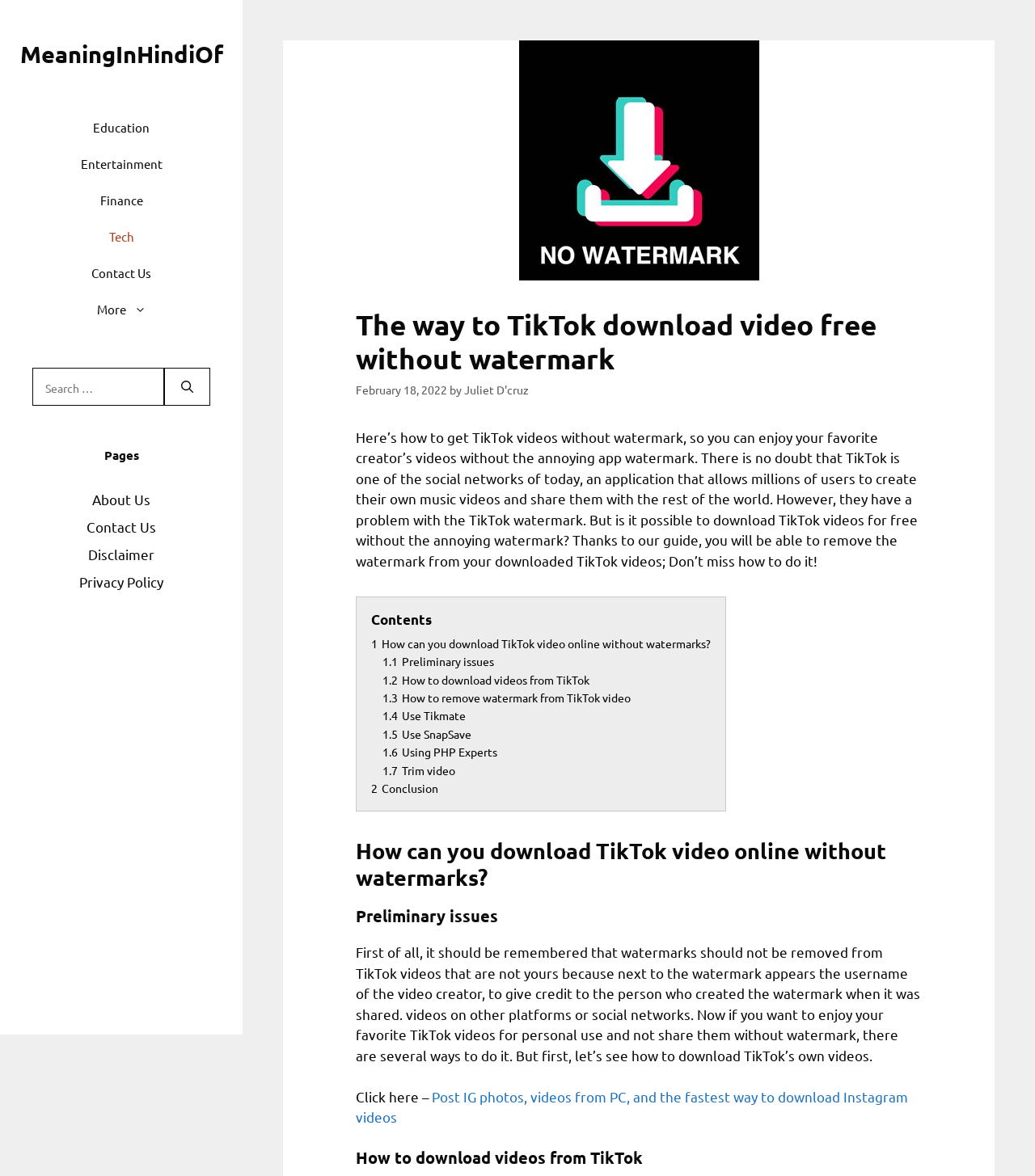Please locate the bounding box coordinates of the element that should be clicked to complete the given instruction: "Read about the way to TikTok download video free without watermark".

[0.344, 0.262, 0.891, 0.32]